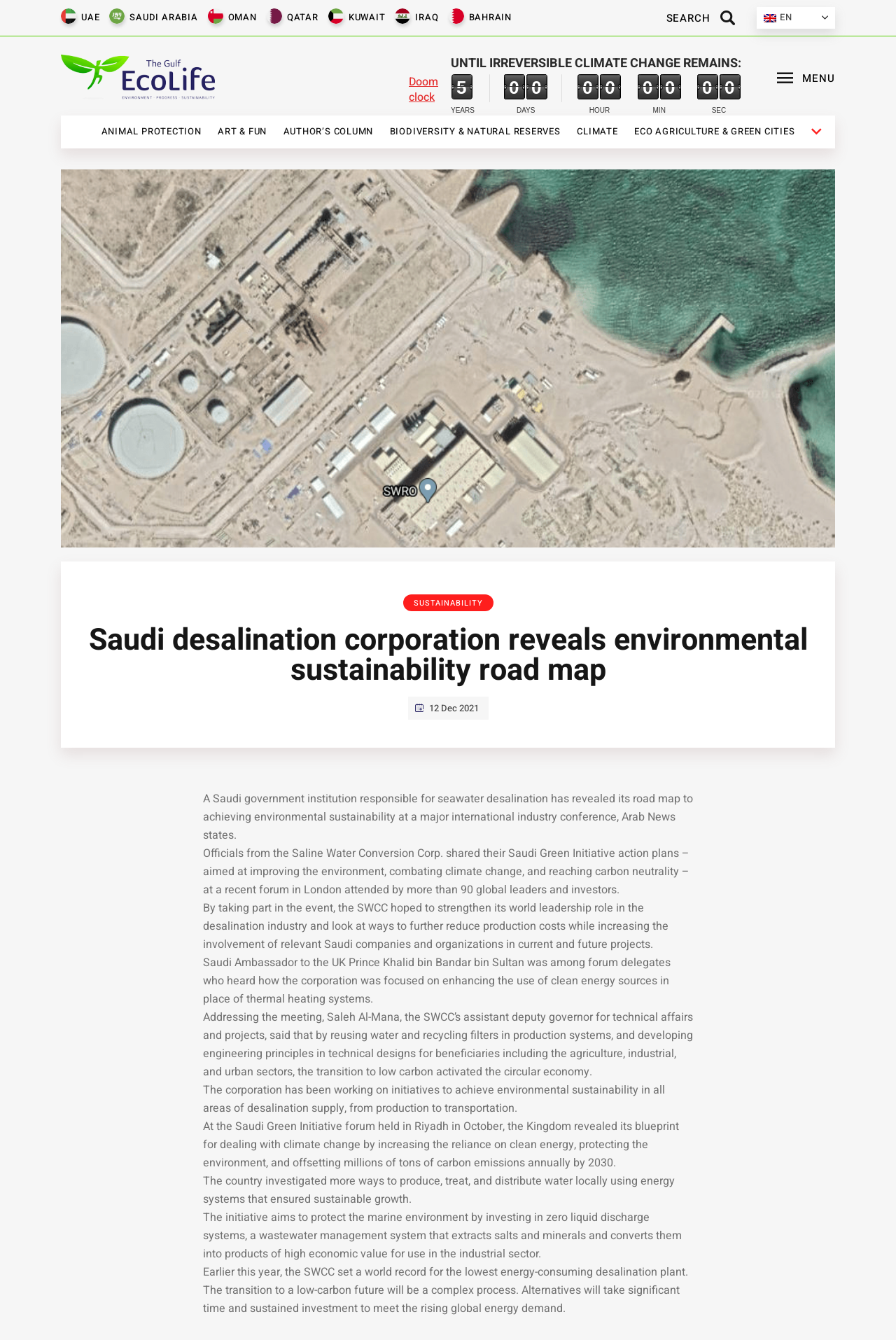Identify the bounding box coordinates for the UI element described by the following text: "Eco agriculture & Green cities". Provide the coordinates as four float numbers between 0 and 1, in the format [left, top, right, bottom].

[0.699, 0.087, 0.896, 0.11]